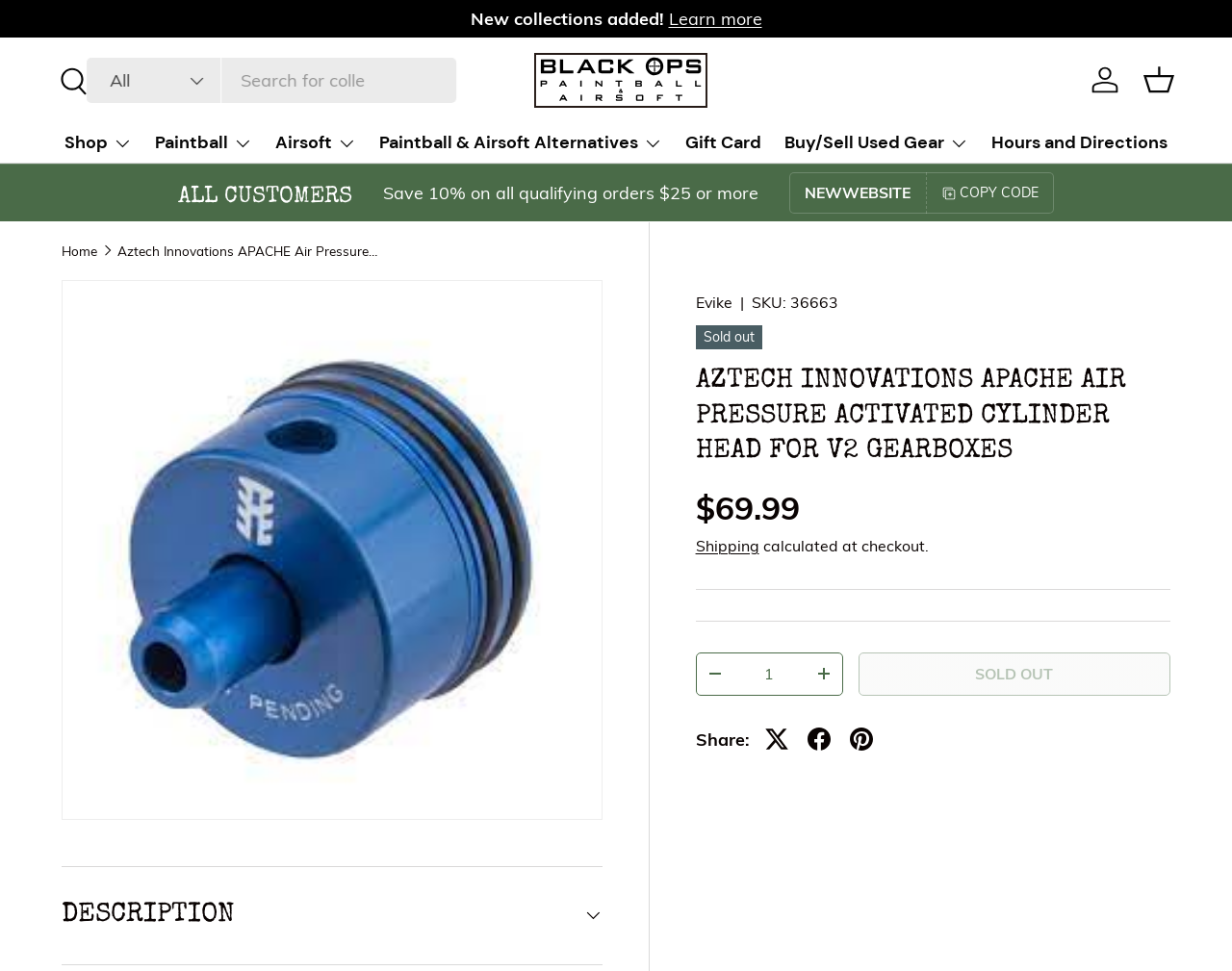Based on the element description Evike, identify the bounding box of the UI element in the given webpage screenshot. The coordinates should be in the format (top-left x, top-left y, bottom-right x, bottom-right y) and must be between 0 and 1.

[0.565, 0.301, 0.594, 0.321]